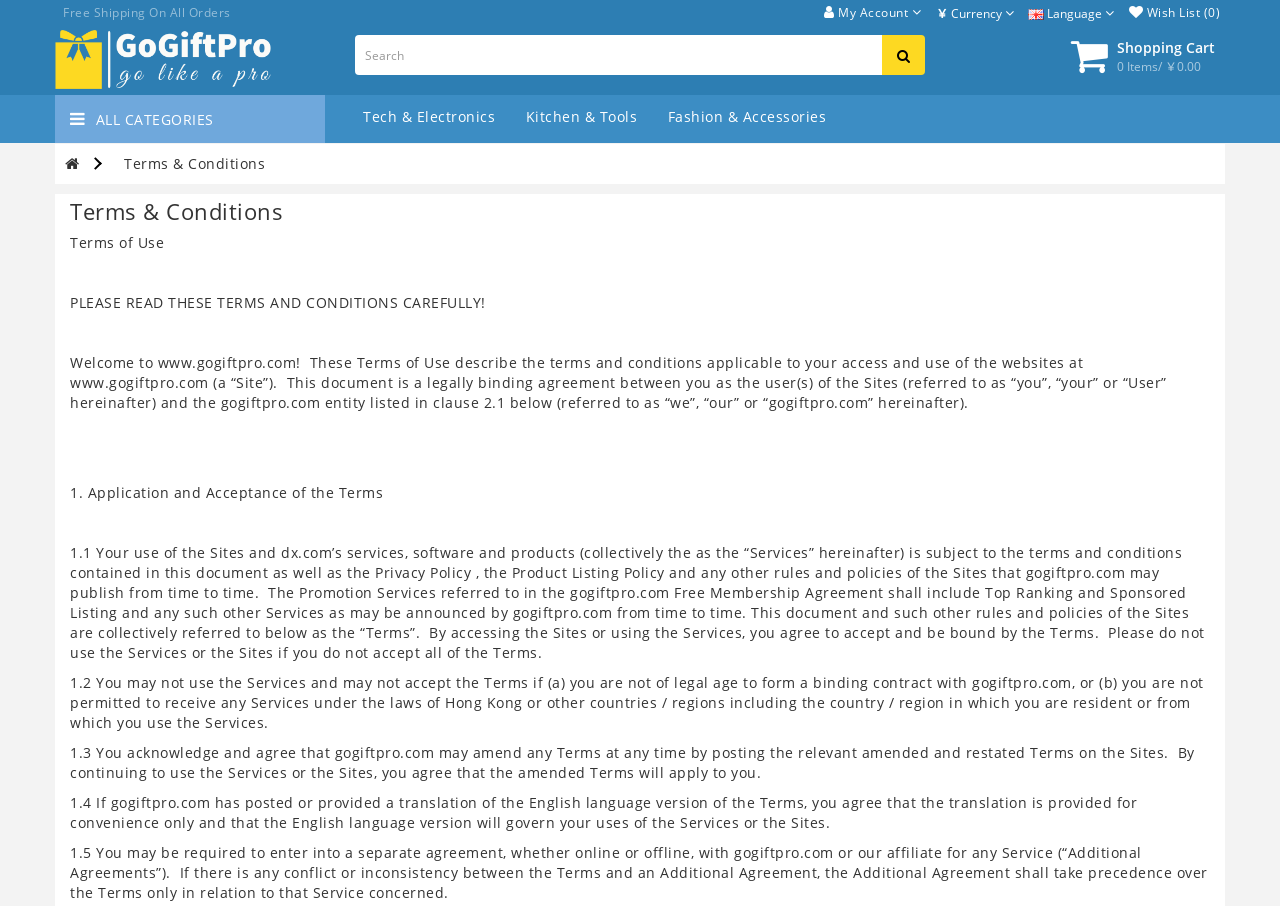Please reply to the following question with a single word or a short phrase:
How many items are in the shopping cart?

0